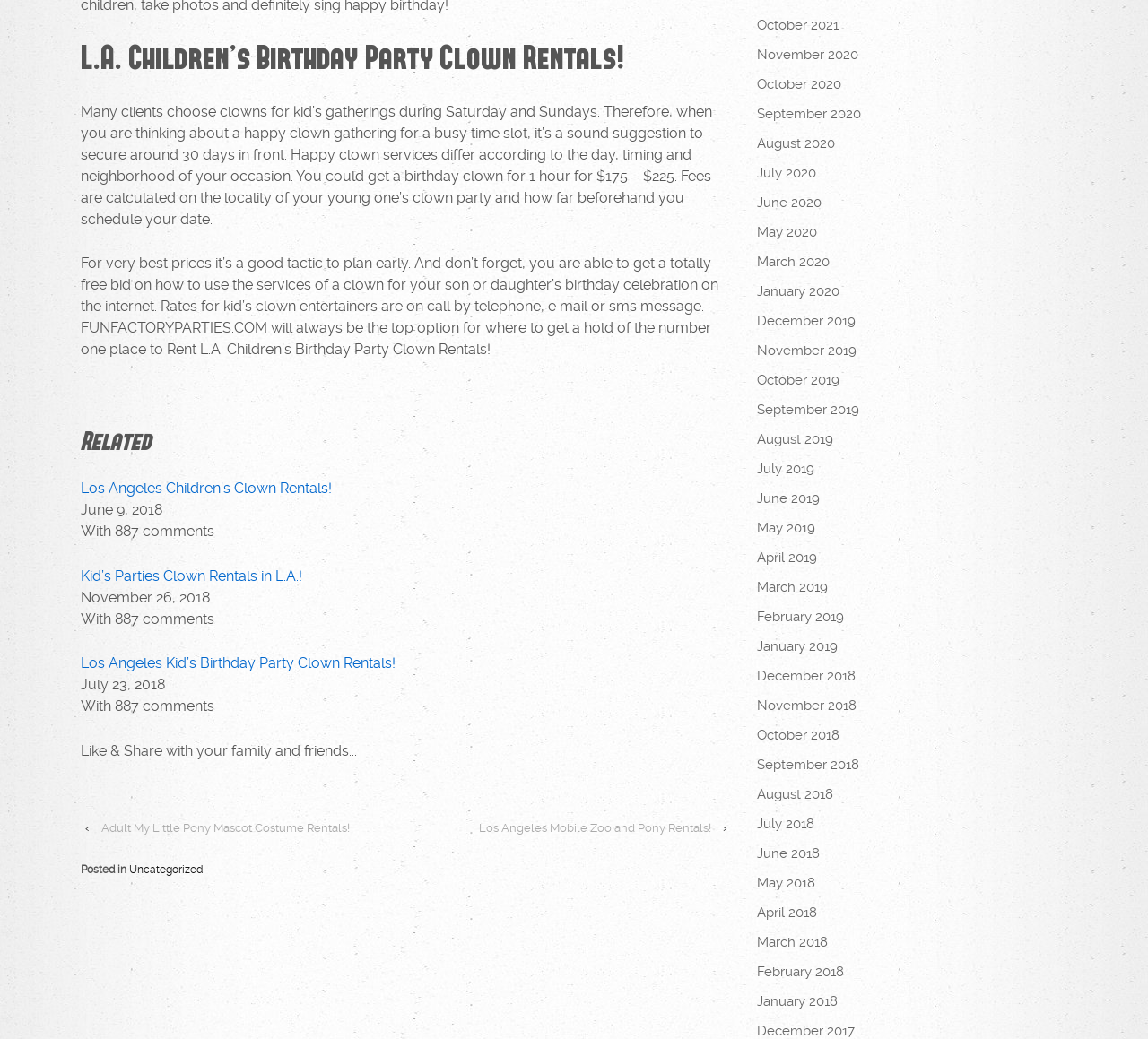Please find the bounding box coordinates of the element's region to be clicked to carry out this instruction: "Click on 'Kid’s Parties Clown Rentals in L.A.!' link".

[0.07, 0.546, 0.263, 0.562]